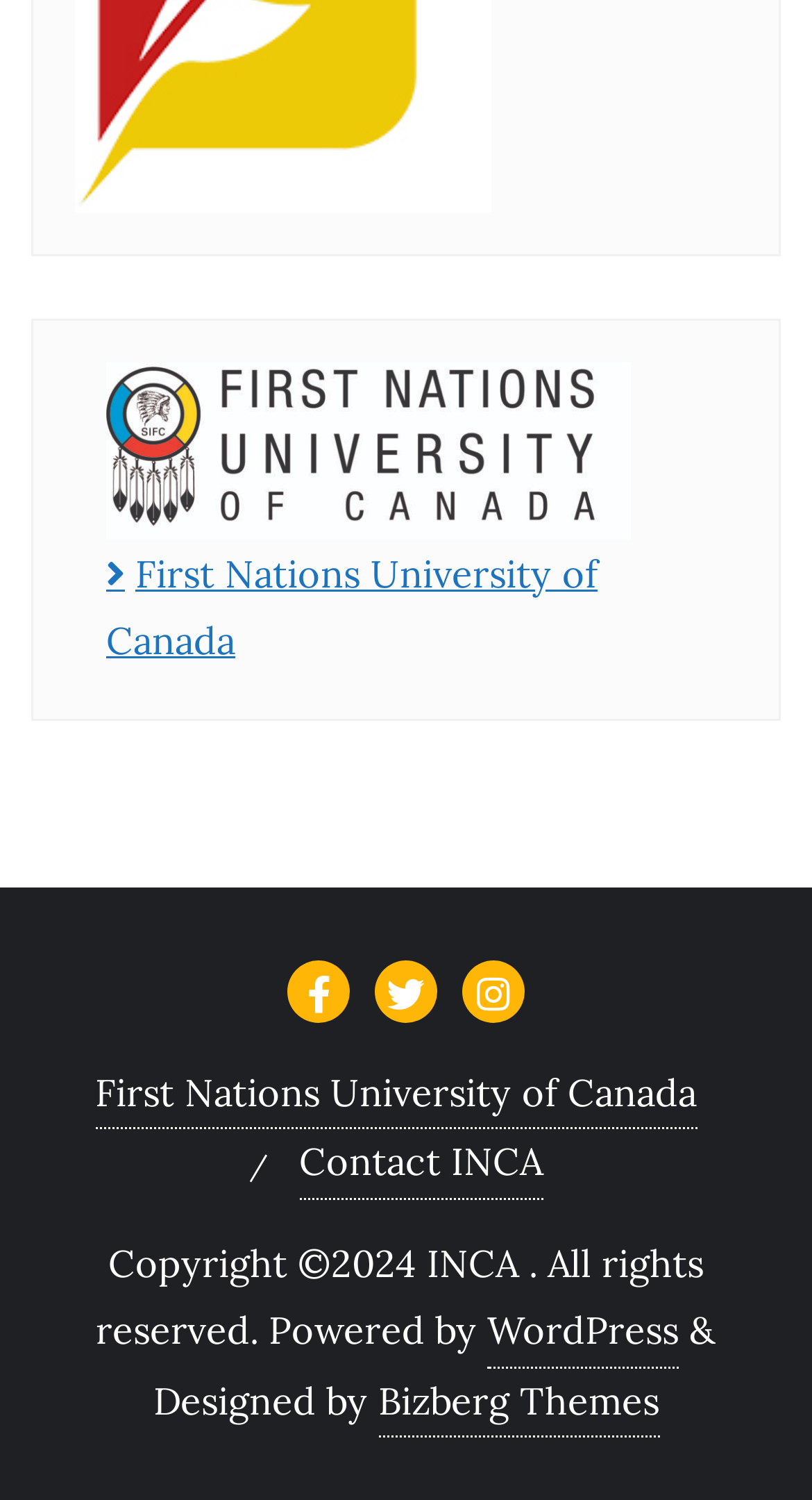Determine the bounding box coordinates for the UI element matching this description: "WordPress".

[0.6, 0.866, 0.836, 0.912]